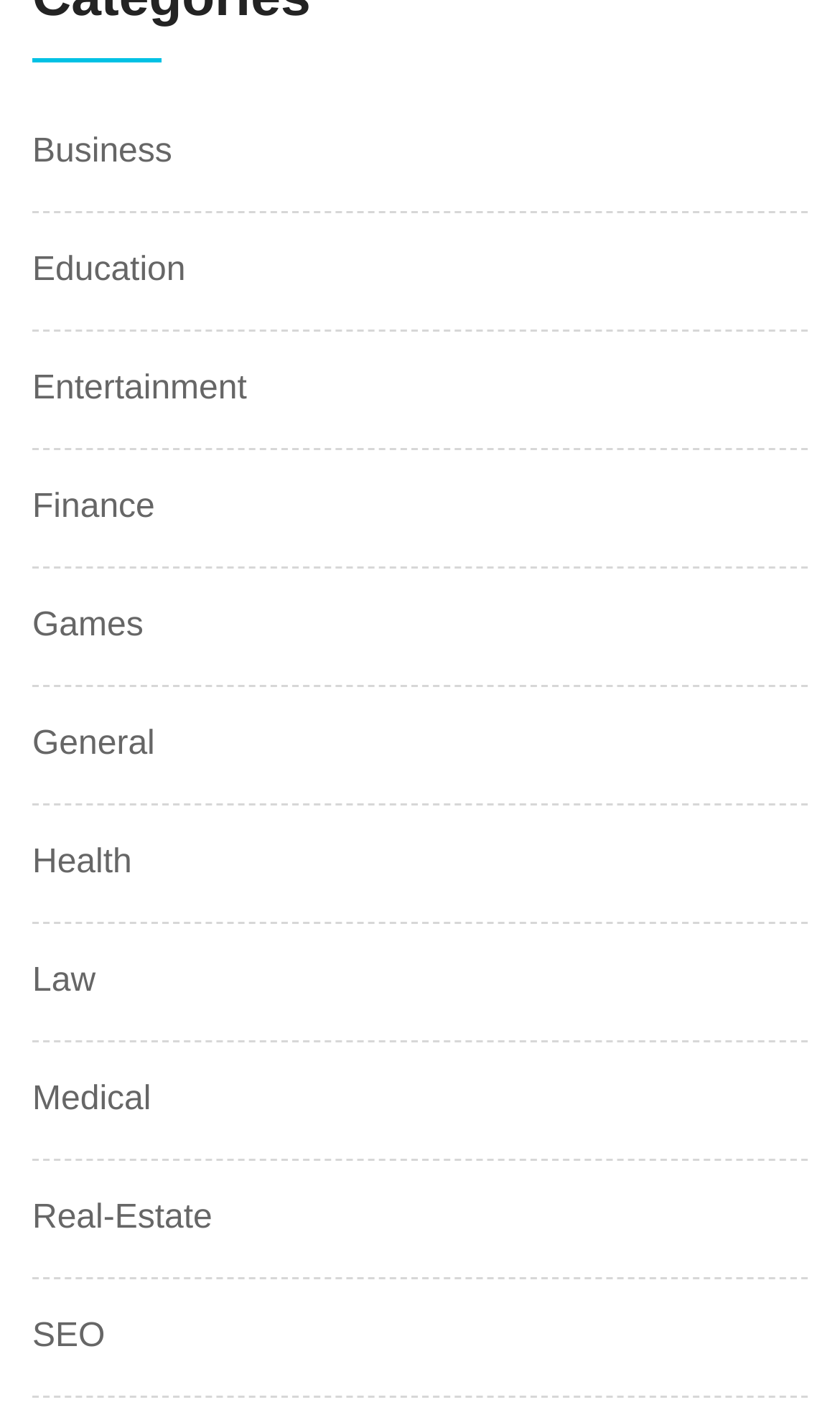Indicate the bounding box coordinates of the clickable region to achieve the following instruction: "Play Games."

[0.038, 0.429, 0.171, 0.454]